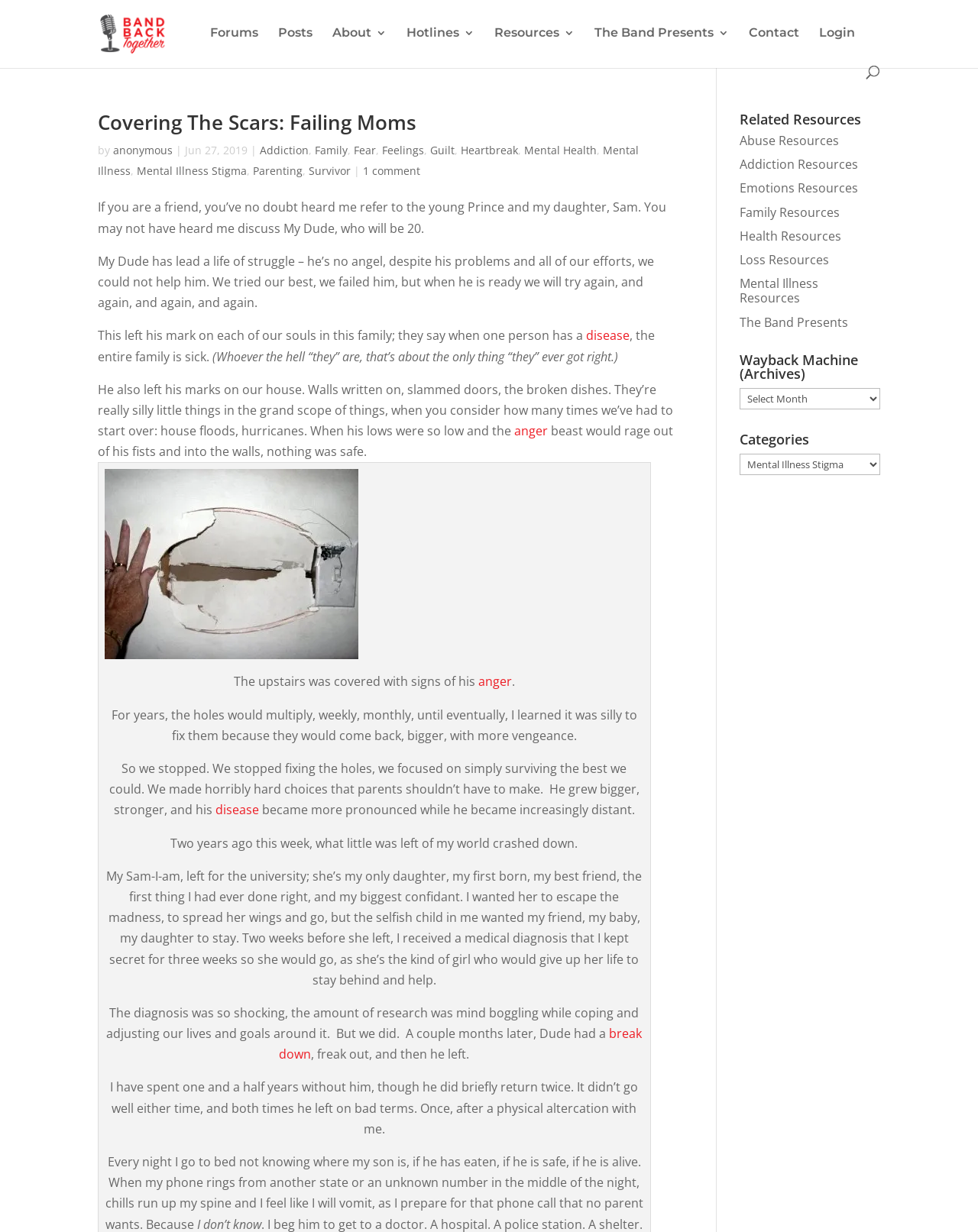Specify the bounding box coordinates of the area that needs to be clicked to achieve the following instruction: "View the 'Related Resources'".

[0.756, 0.091, 0.9, 0.108]